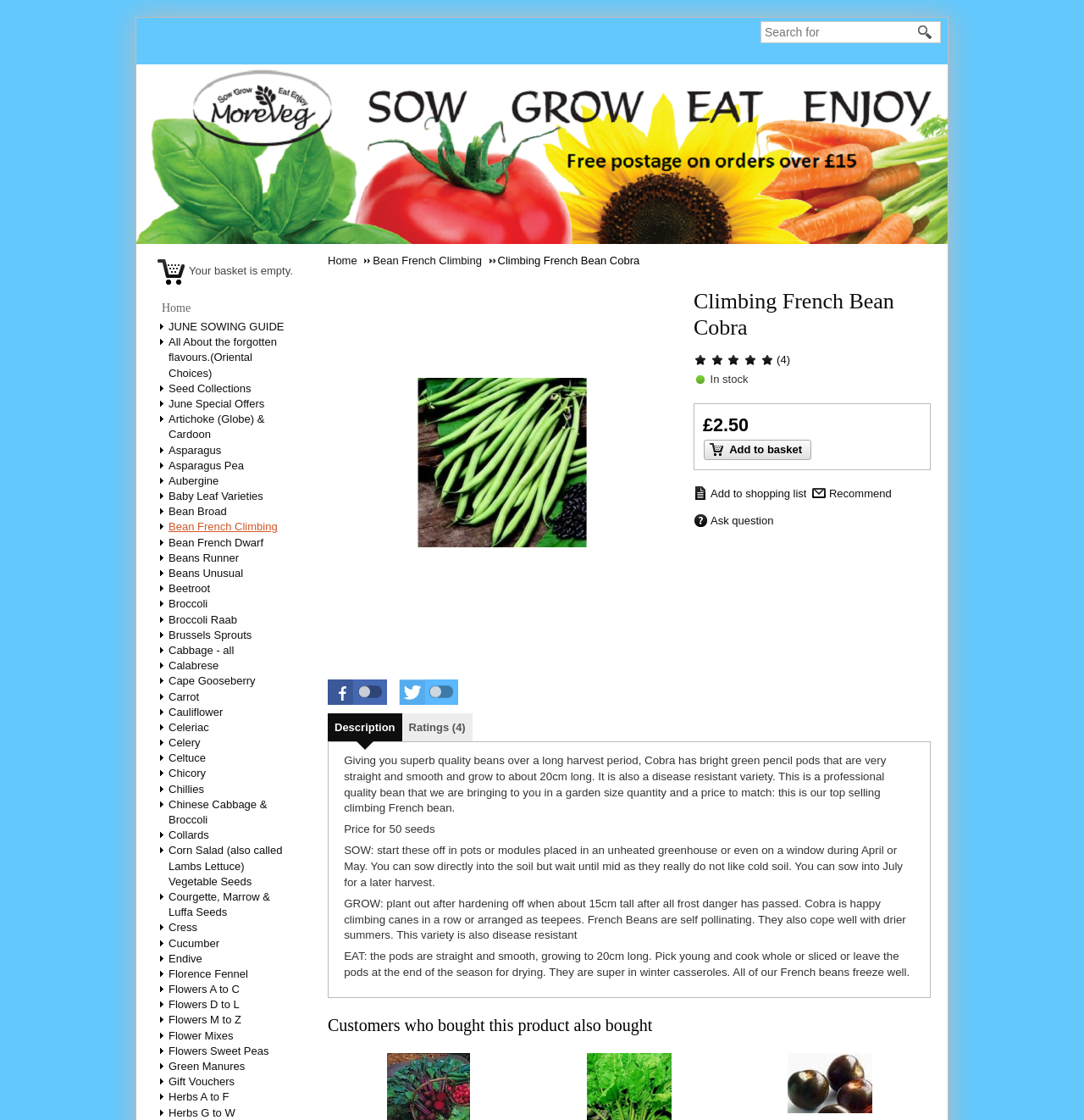What is the link above 'JUNE SOWING GUIDE'? Based on the screenshot, please respond with a single word or phrase.

Home